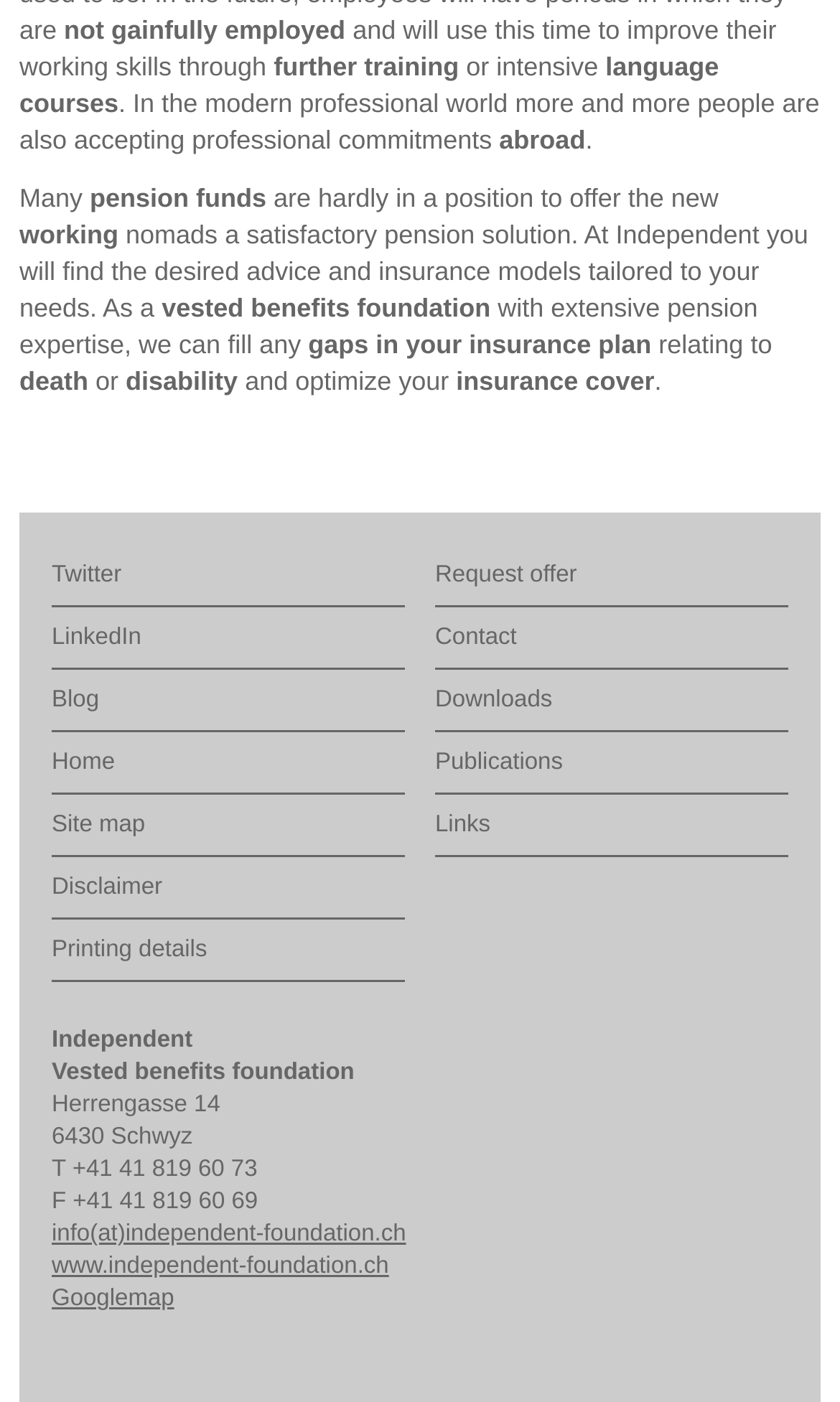Predict the bounding box for the UI component with the following description: "Site map".

[0.062, 0.571, 0.482, 0.602]